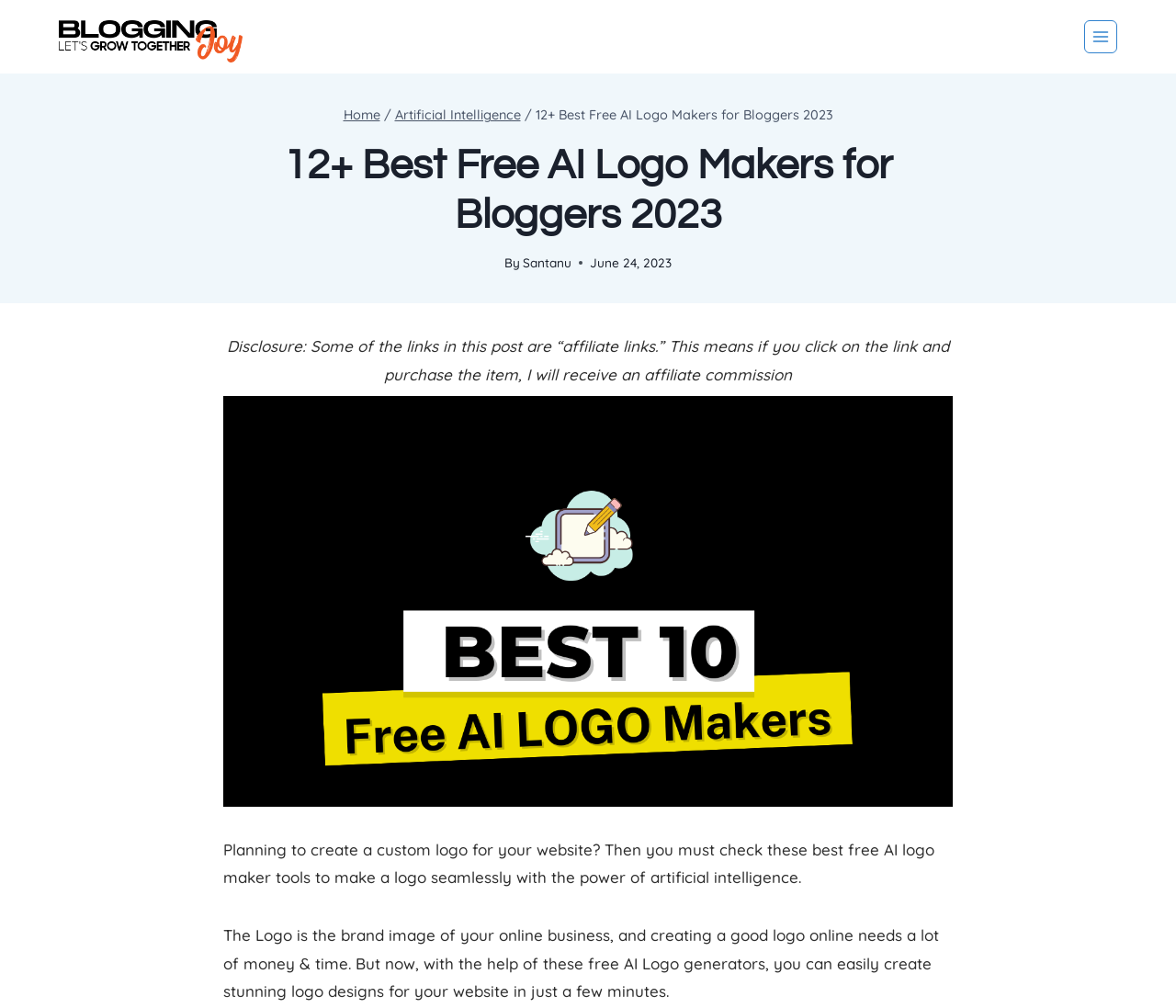Based on the image, please elaborate on the answer to the following question:
What is the logo of the website?

The logo of the website is located at the top left corner of the webpage, and it is an image with the text 'bloggingjoy logo'.